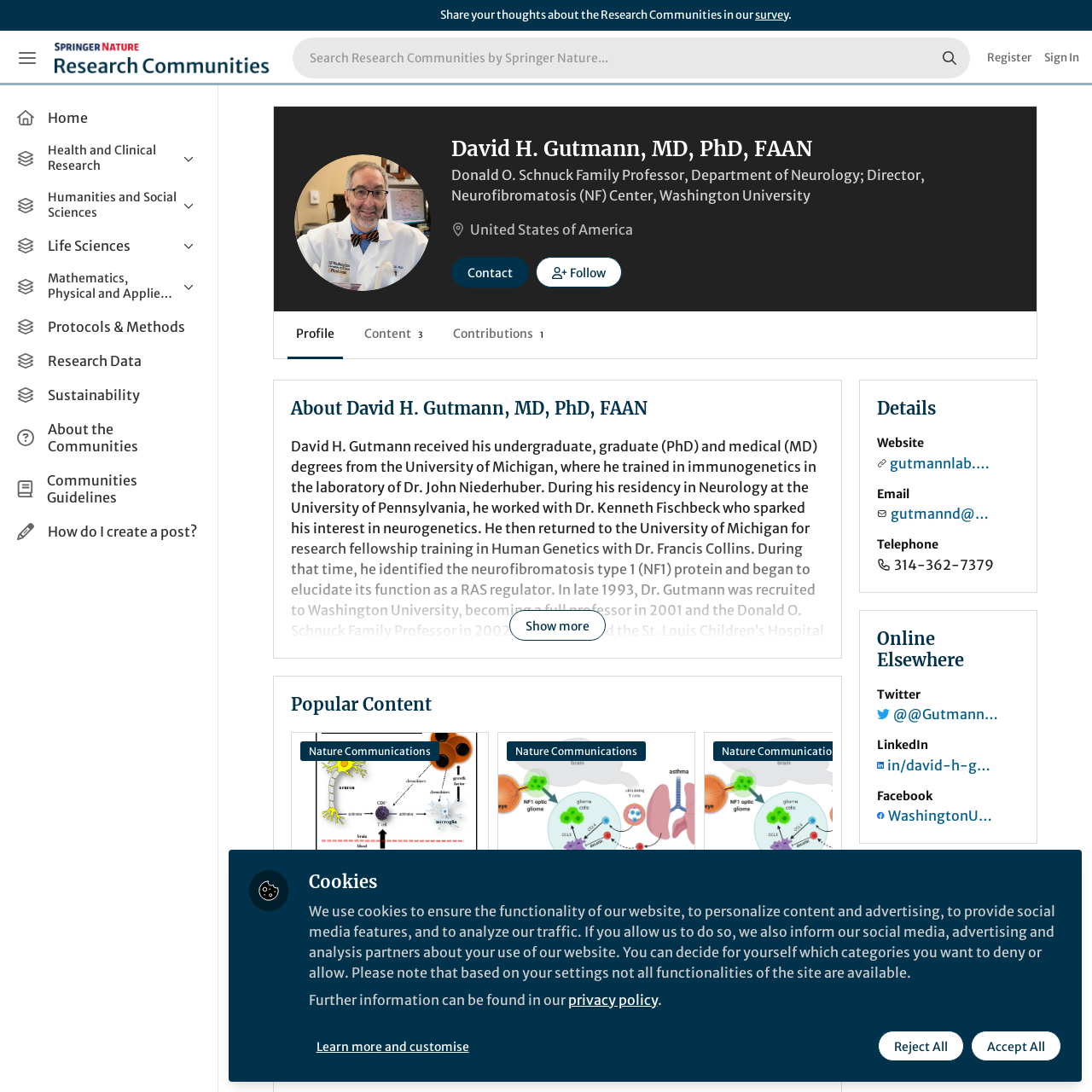Provide a brief response to the question using a single word or phrase: 
How many research categories are listed?

3